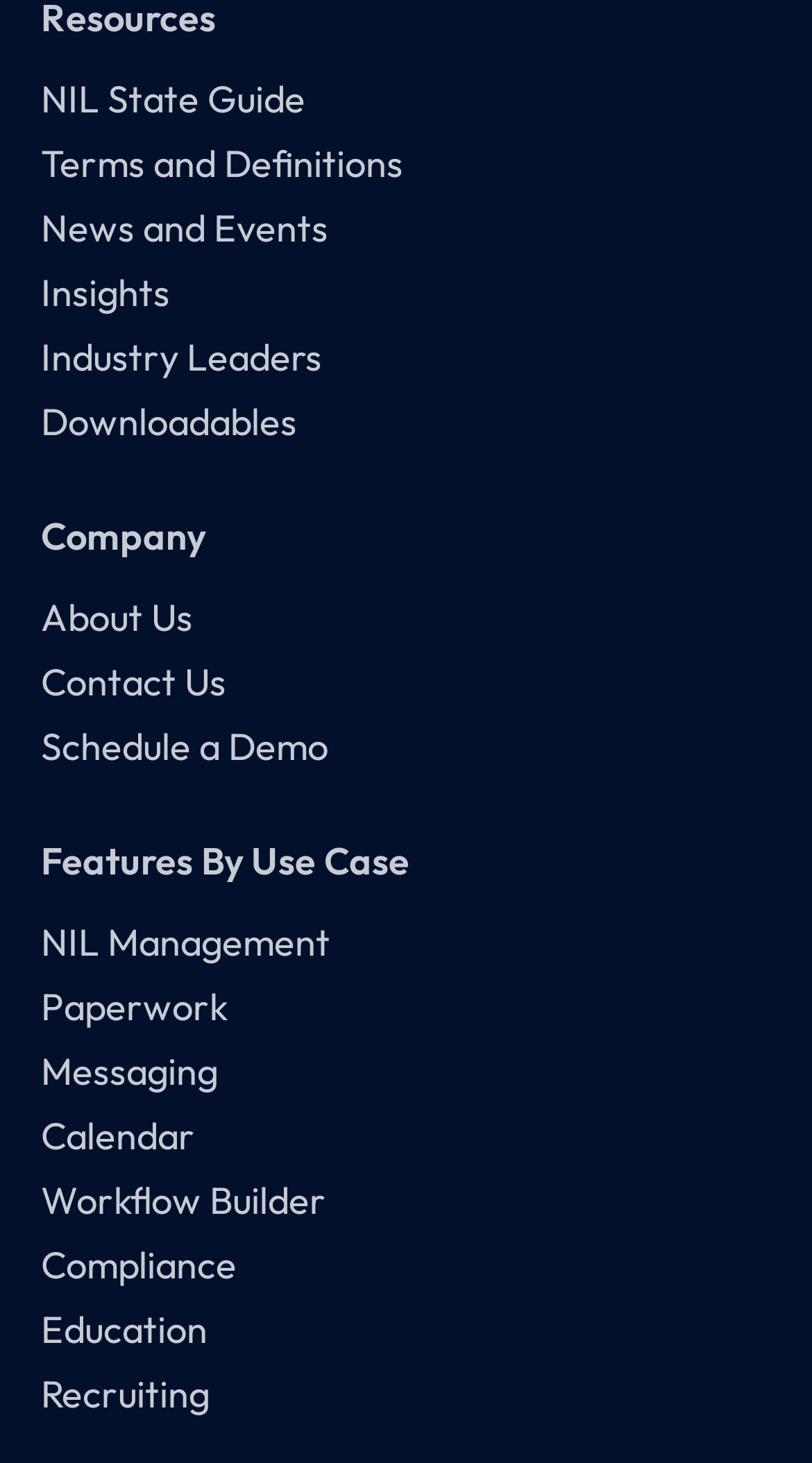Analyze the image and deliver a detailed answer to the question: How many links are under the 'Company' heading?

Under the 'Company' heading, I found three links: 'About Us', 'Contact Us', and 'Schedule a Demo'. These links have bounding box coordinates of [0.05, 0.406, 0.95, 0.439], [0.05, 0.45, 0.95, 0.483], and [0.05, 0.494, 0.95, 0.527] respectively.